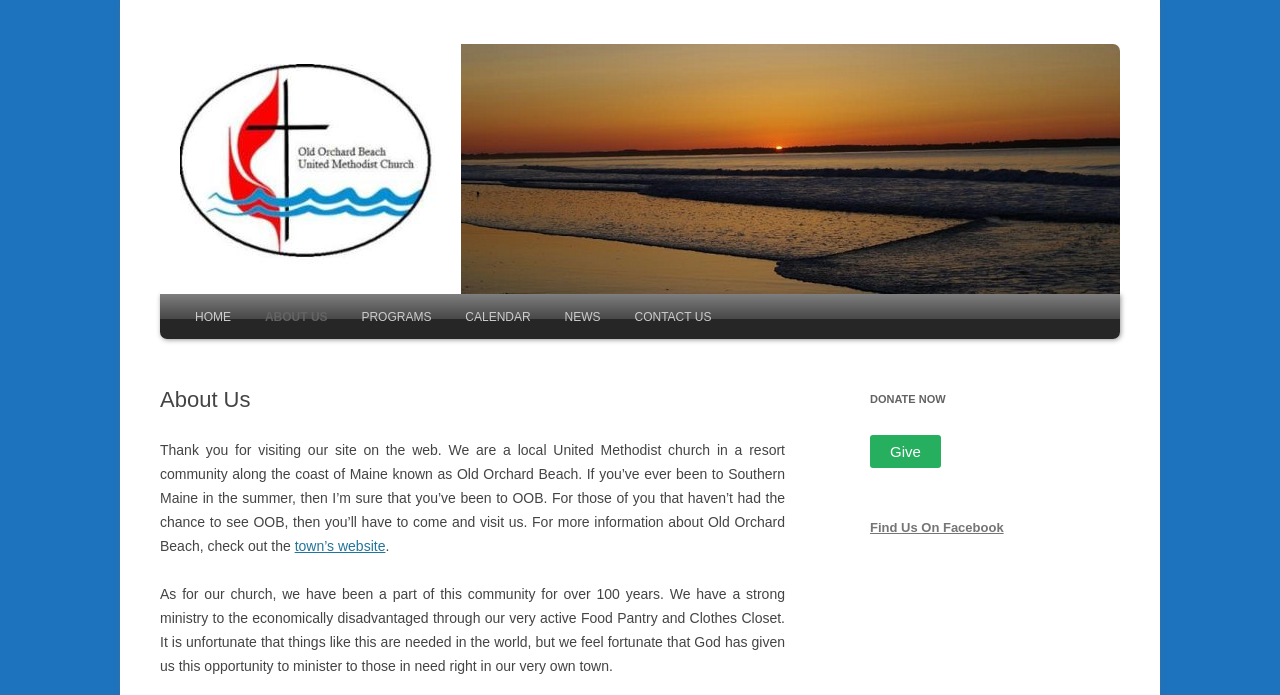Show me the bounding box coordinates of the clickable region to achieve the task as per the instruction: "Visit the FOOD PANTRY page".

[0.271, 0.547, 0.427, 0.606]